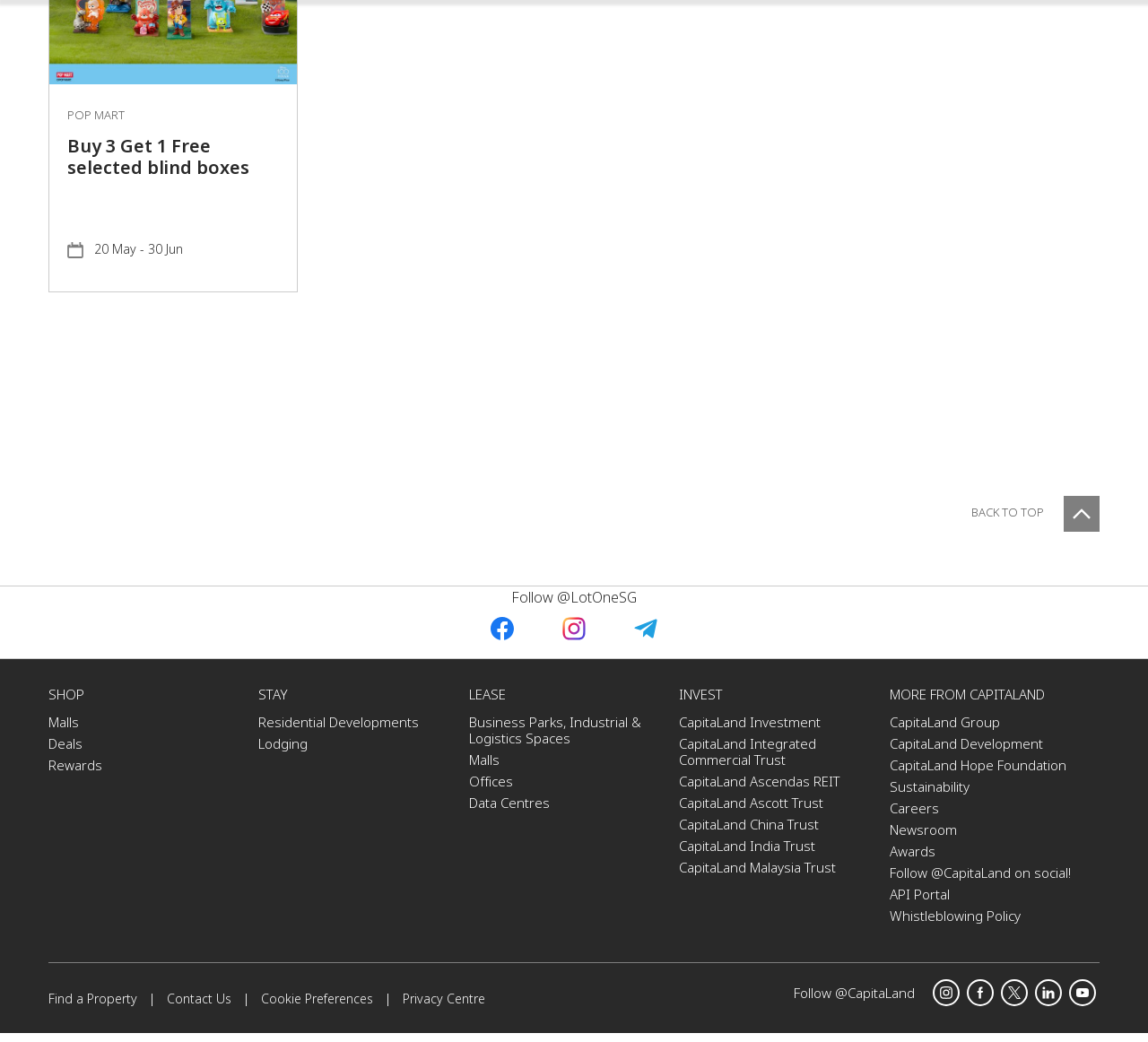Determine the bounding box coordinates for the area that needs to be clicked to fulfill this task: "Follow @LotOneSG on Facebook". The coordinates must be given as four float numbers between 0 and 1, i.e., [left, top, right, bottom].

[0.406, 0.575, 0.469, 0.631]